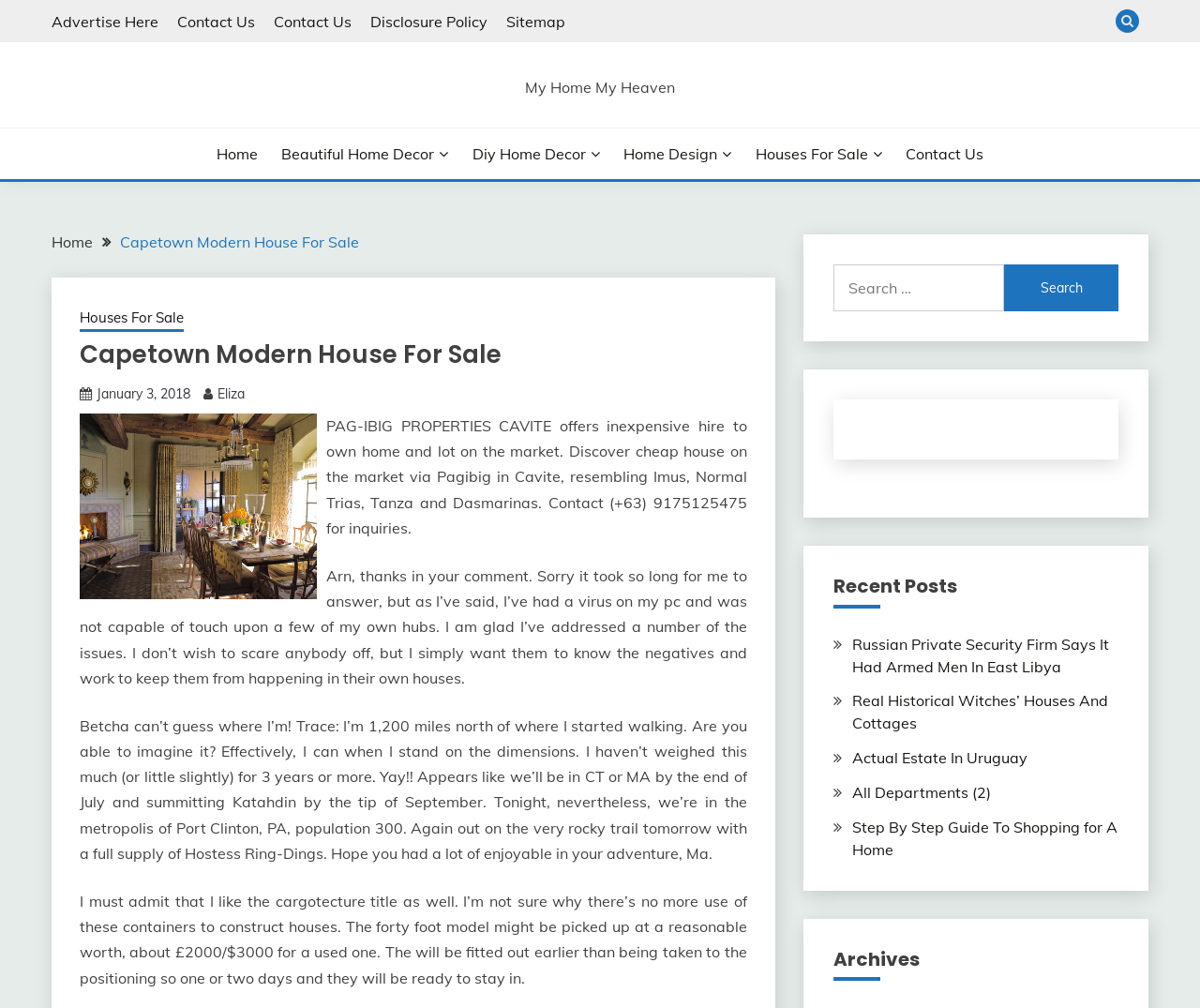Identify the bounding box coordinates of the area you need to click to perform the following instruction: "Read 'Capetown Modern House For Sale'".

[0.066, 0.336, 0.622, 0.367]